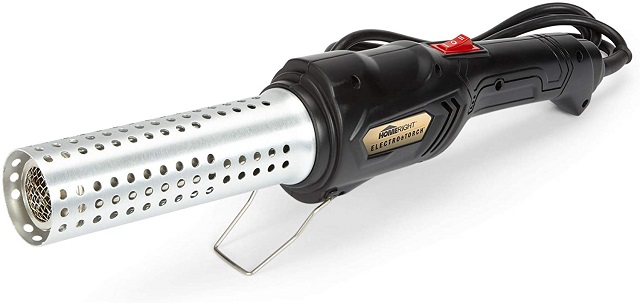Describe the image with as much detail as possible.

The image features a looflighter, an electric charcoal starter designed for efficient and easy fire-starting. This device showcases a sleek, ergonomic design with a long handle and a perforated metal tube. The tube is engineered to blow hot air onto charcoal, igniting it in a matter of minutes. The device includes a red power switch, emphasizing its user-friendly operation. Ideal for outdoor cooking enthusiasts, the looflighter stands out as one of the most popular options among electric charcoal starters, requiring only a standard extension cord for power. With its practical design, users can confidently create an enjoyable barbecue experience.